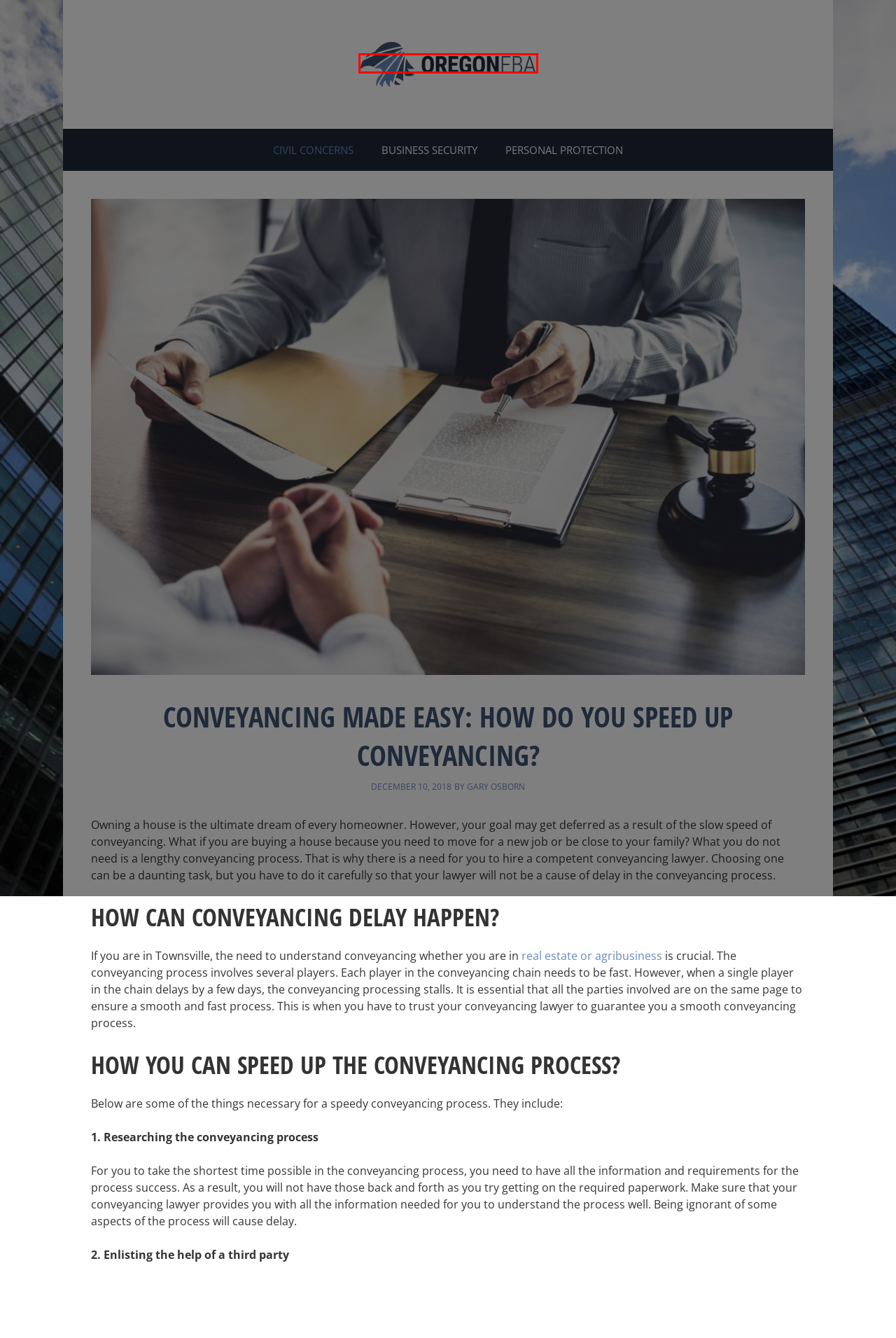Review the screenshot of a webpage that includes a red bounding box. Choose the webpage description that best matches the new webpage displayed after clicking the element within the bounding box. Here are the candidates:
A. Why Do You Need a Divorce Lawyer? | Oregonfba
B. Business Security Archives | Oregon FBA
C. Personal Protection Archives | Oregon FBA
D. Almost 50 Percent of Utah Prison Inmates Still on Trial | Oregonfba
E. Civil Concerns Archives | Oregon FBA
F. Legal Assistance in Rural Property and Agribusiness  | Rapid Legal Solutions
G. Oregon FBA | Sharing Digestible Legal Answers to the Public
H. About | Oregon FBA

G